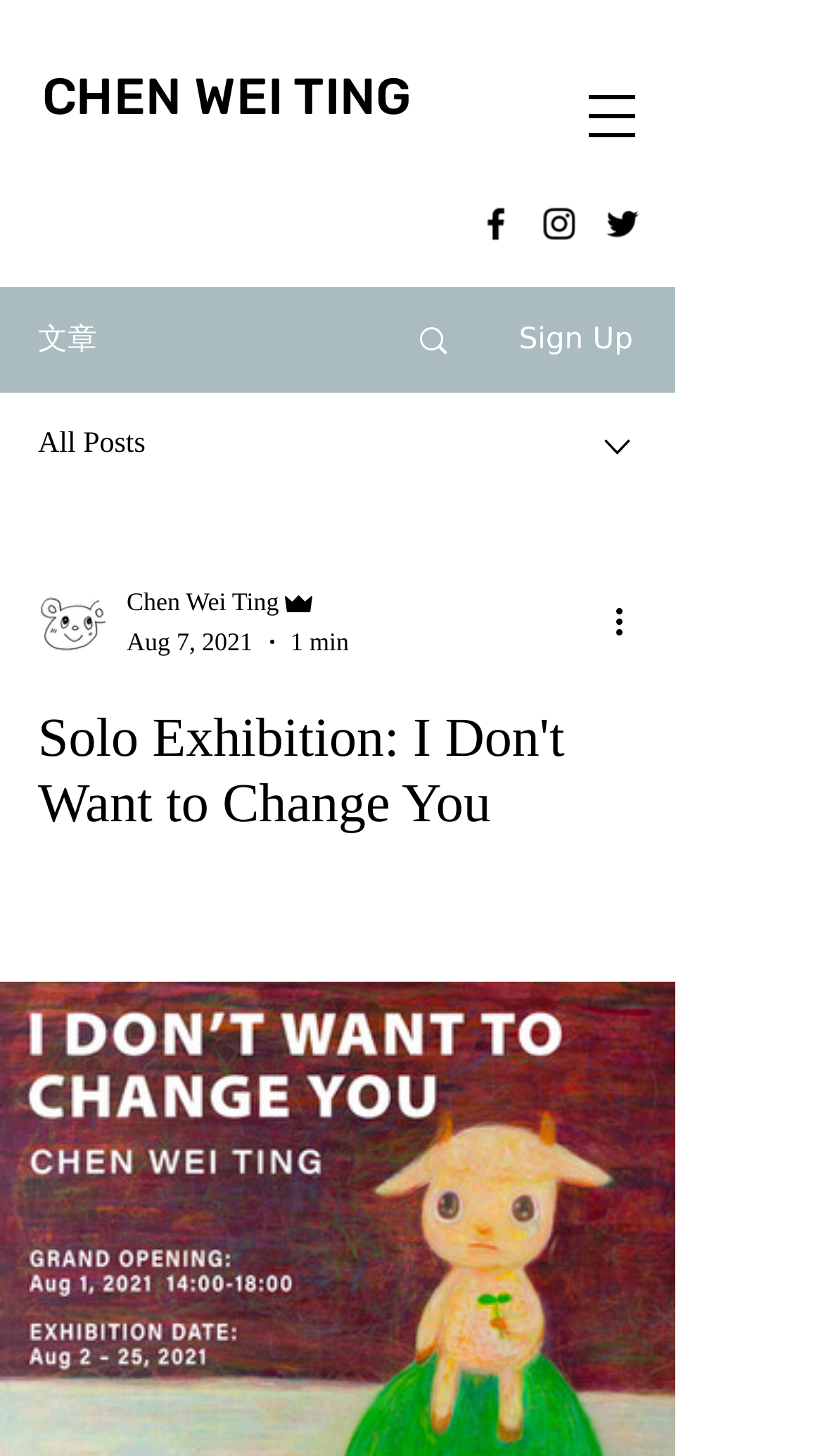Give a concise answer of one word or phrase to the question: 
What is the role of the author?

Admin